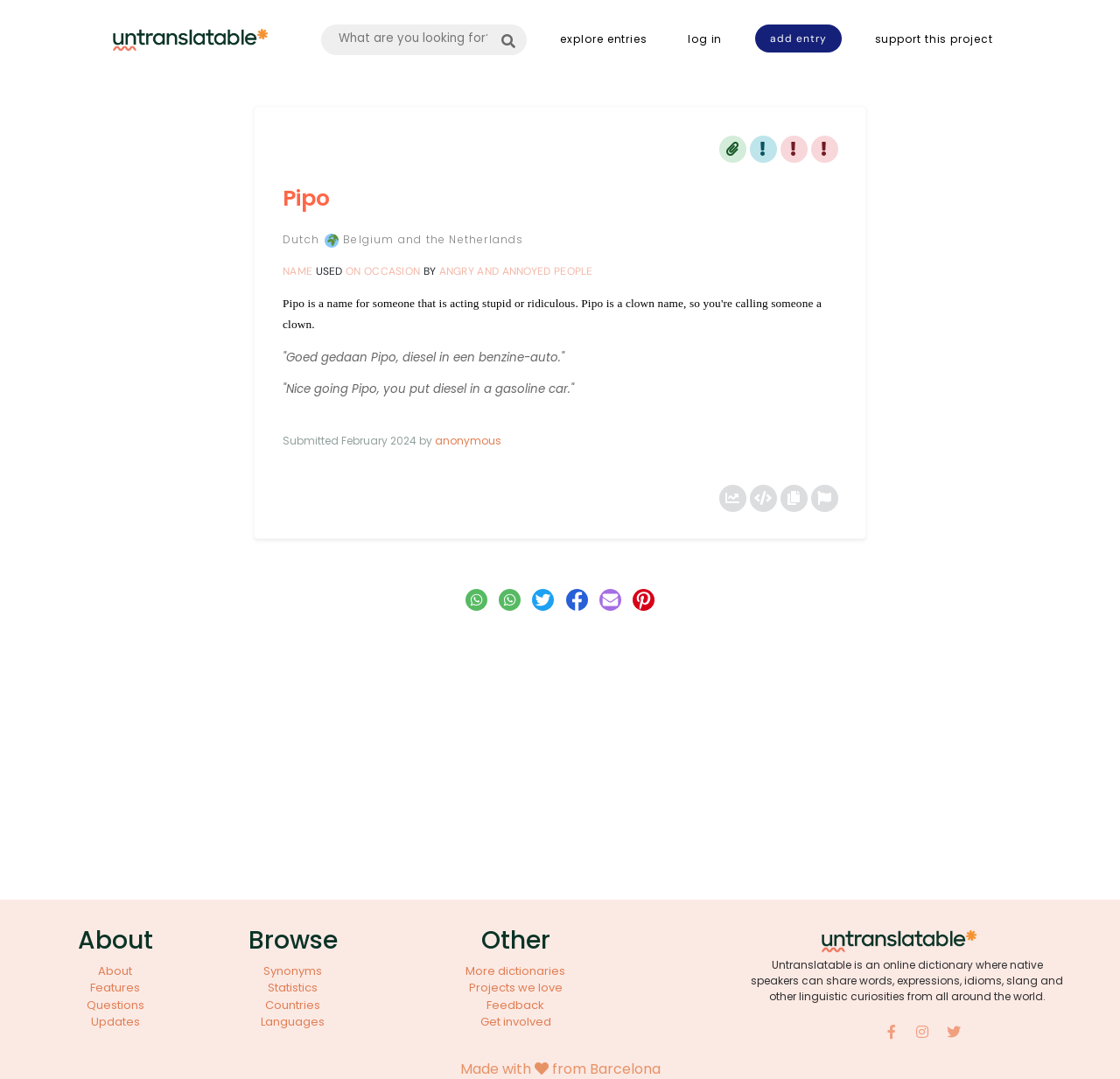Calculate the bounding box coordinates for the UI element based on the following description: "Feedback". Ensure the coordinates are four float numbers between 0 and 1, i.e., [left, top, right, bottom].

[0.434, 0.923, 0.486, 0.939]